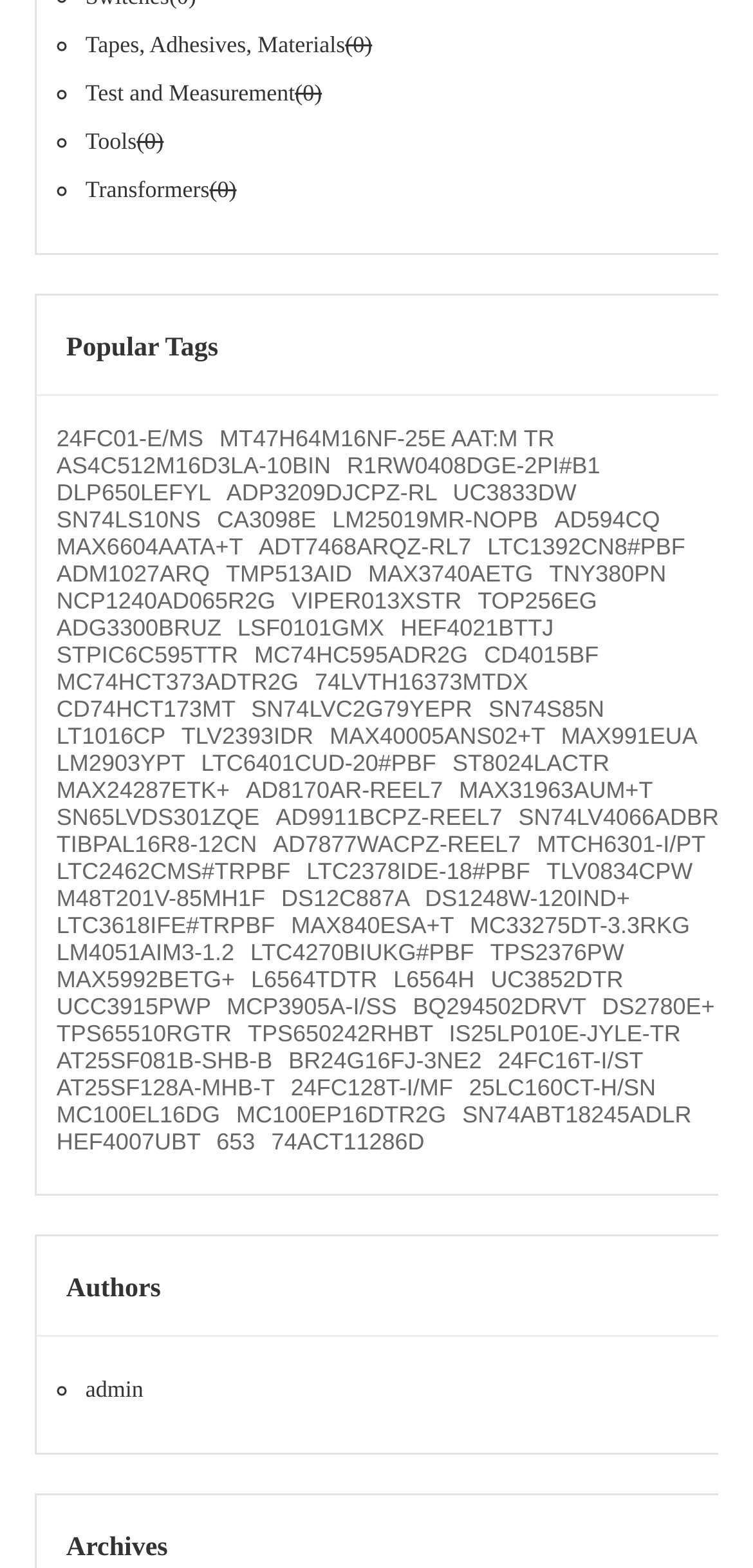Please locate the bounding box coordinates of the element that should be clicked to complete the given instruction: "Click on MAX6604AATA+T".

[0.075, 0.34, 0.322, 0.357]